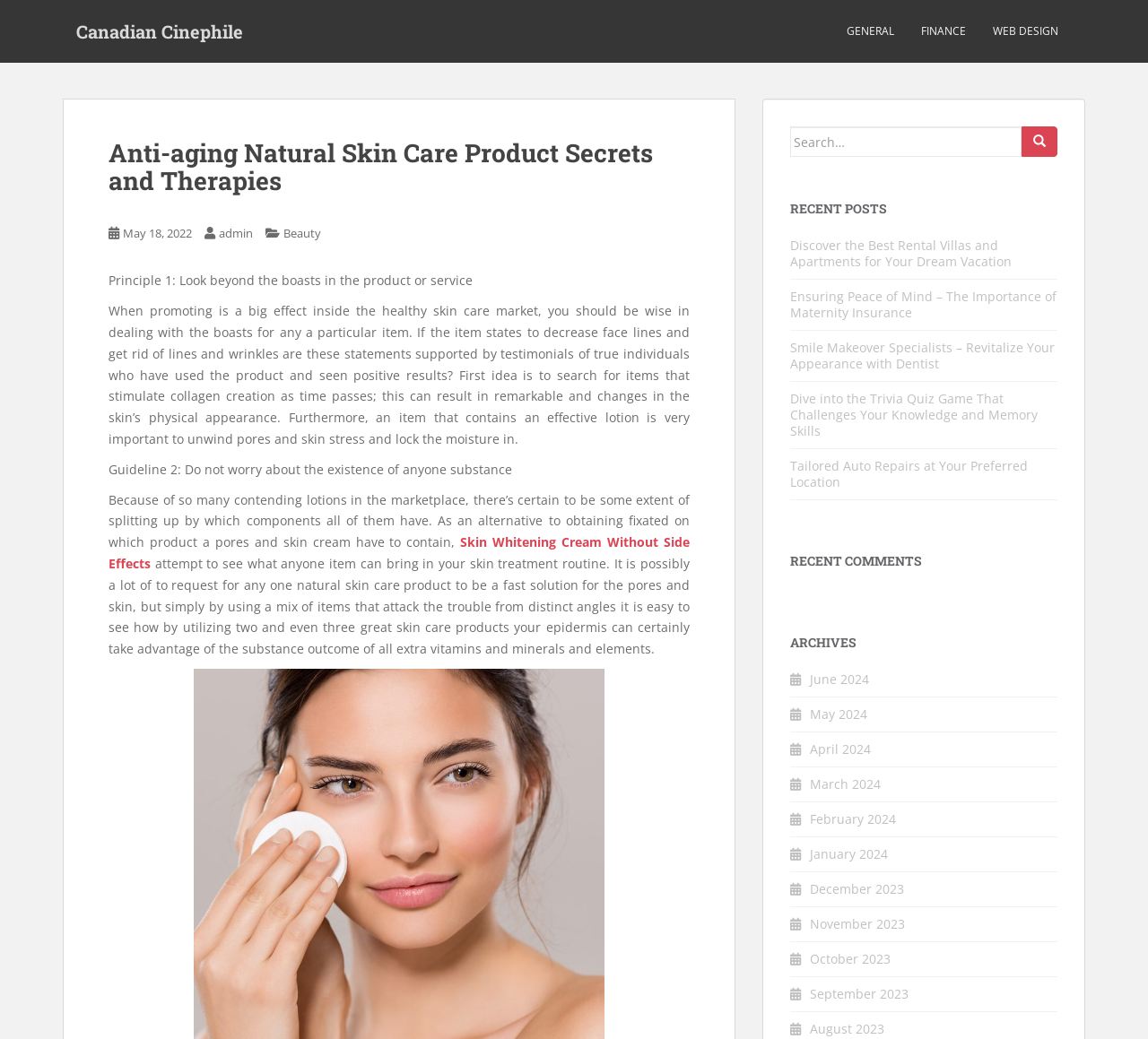What is the category of the first link in the header?
Your answer should be a single word or phrase derived from the screenshot.

GENERAL